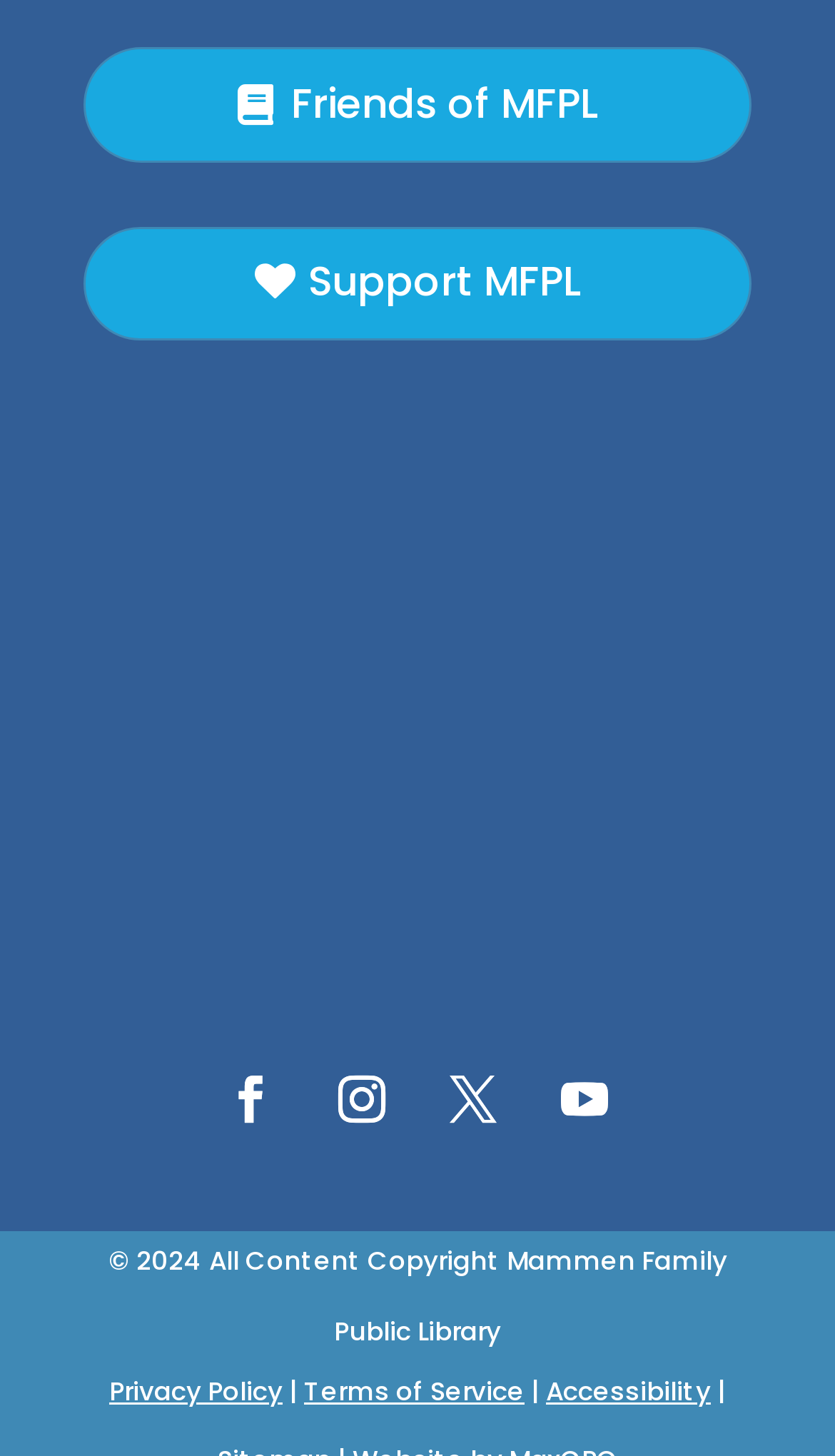What social media platforms are available?
Please analyze the image and answer the question with as much detail as possible.

I found four social media links at the top of the page, represented by icons with OCR text '', '', '', and ''. These icons are commonly used to represent social media platforms, and there are four of them, so I concluded that four social media platforms are available.